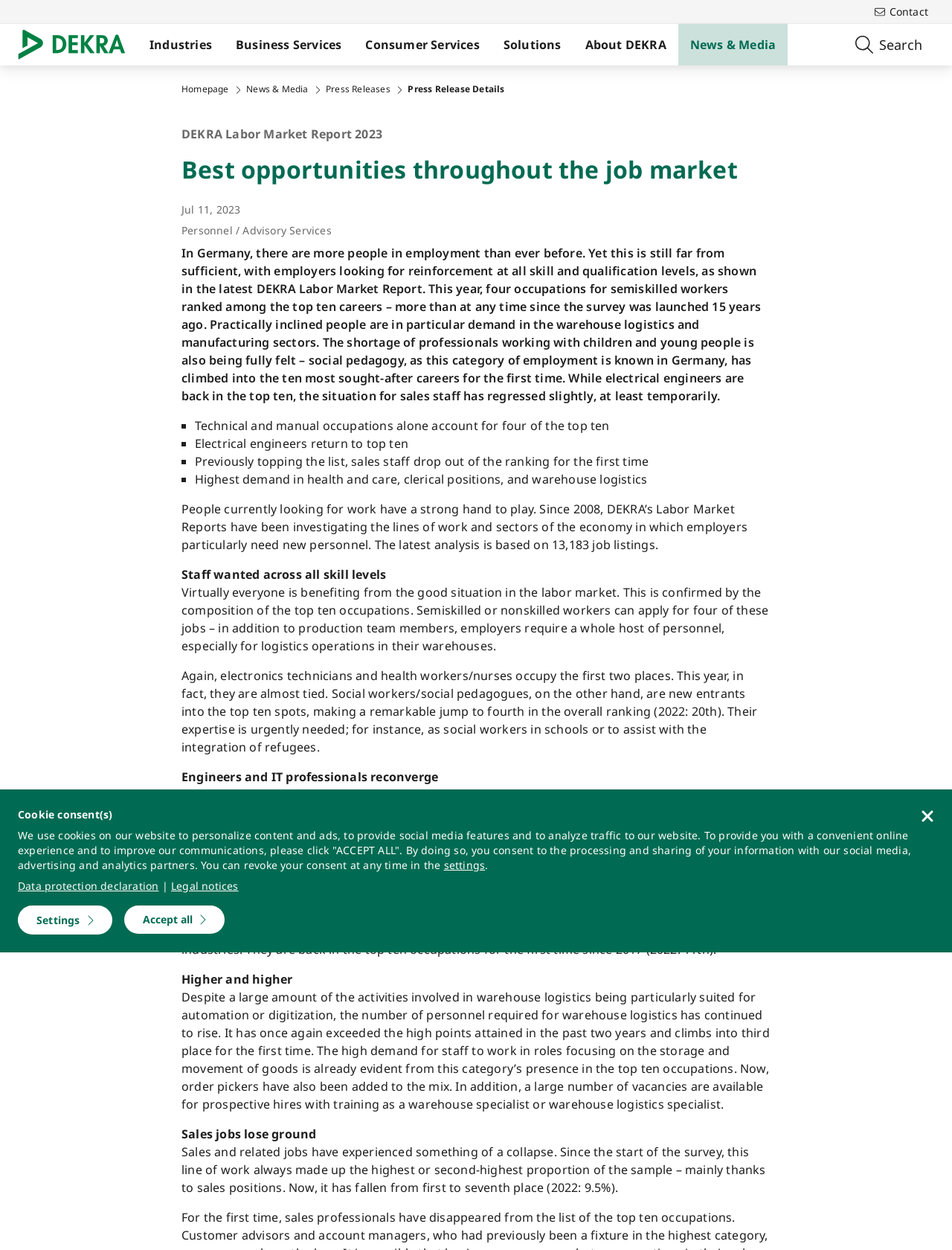Your task is to extract the text of the main heading from the webpage.

Best opportunities throughout the job market